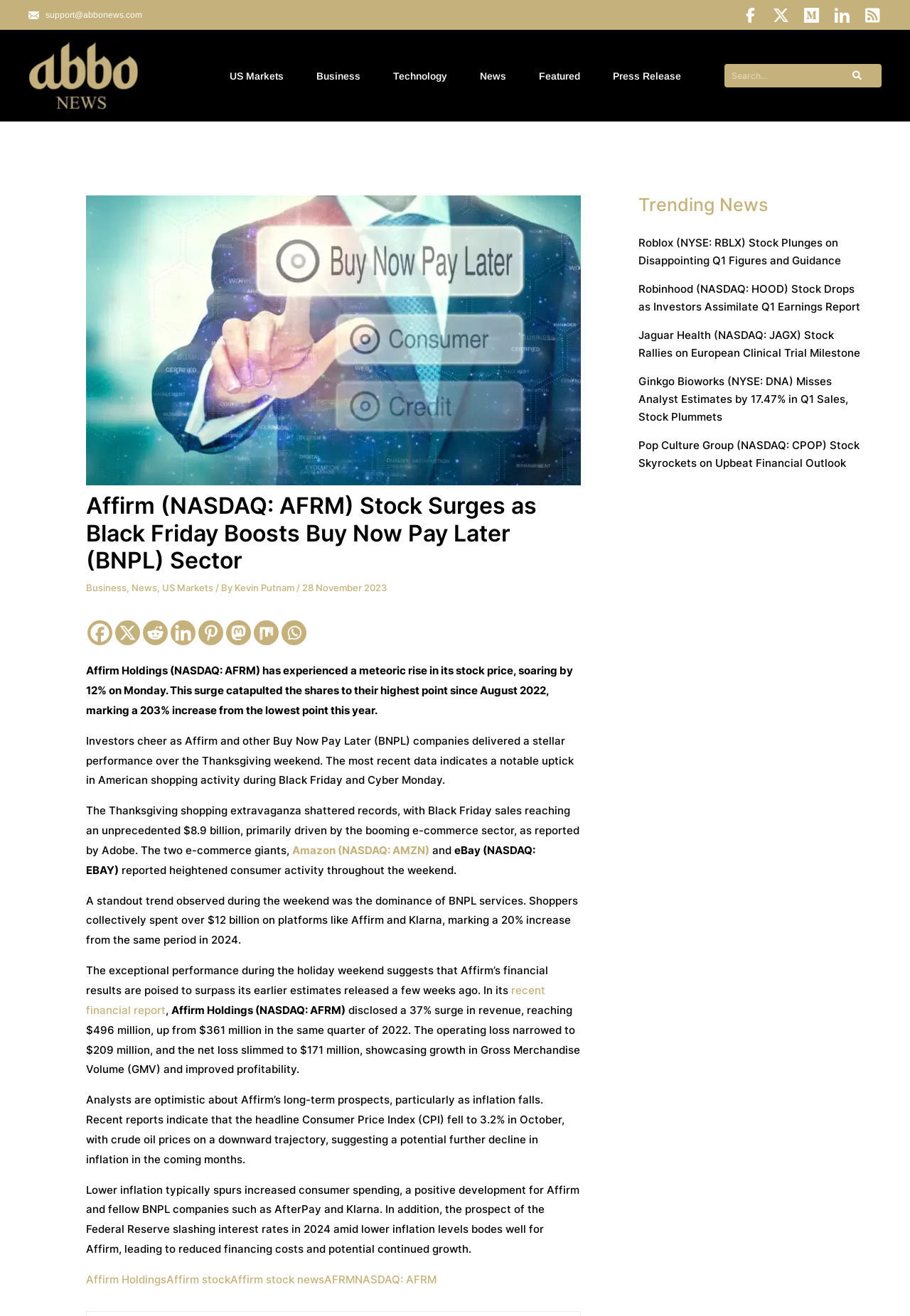Could you provide the bounding box coordinates for the portion of the screen to click to complete this instruction: "Search for news"?

[0.796, 0.049, 0.969, 0.066]